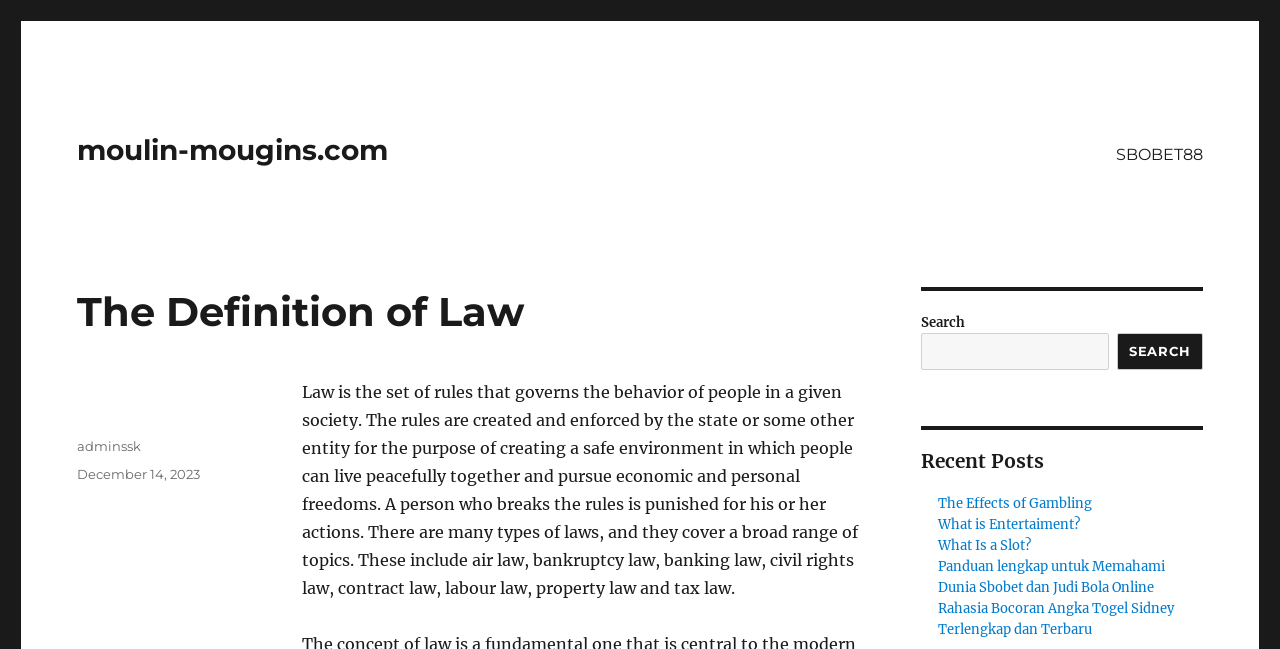Please determine the bounding box coordinates, formatted as (top-left x, top-left y, bottom-right x, bottom-right y), with all values as floating point numbers between 0 and 1. Identify the bounding box of the region described as: adminssk

[0.06, 0.675, 0.11, 0.7]